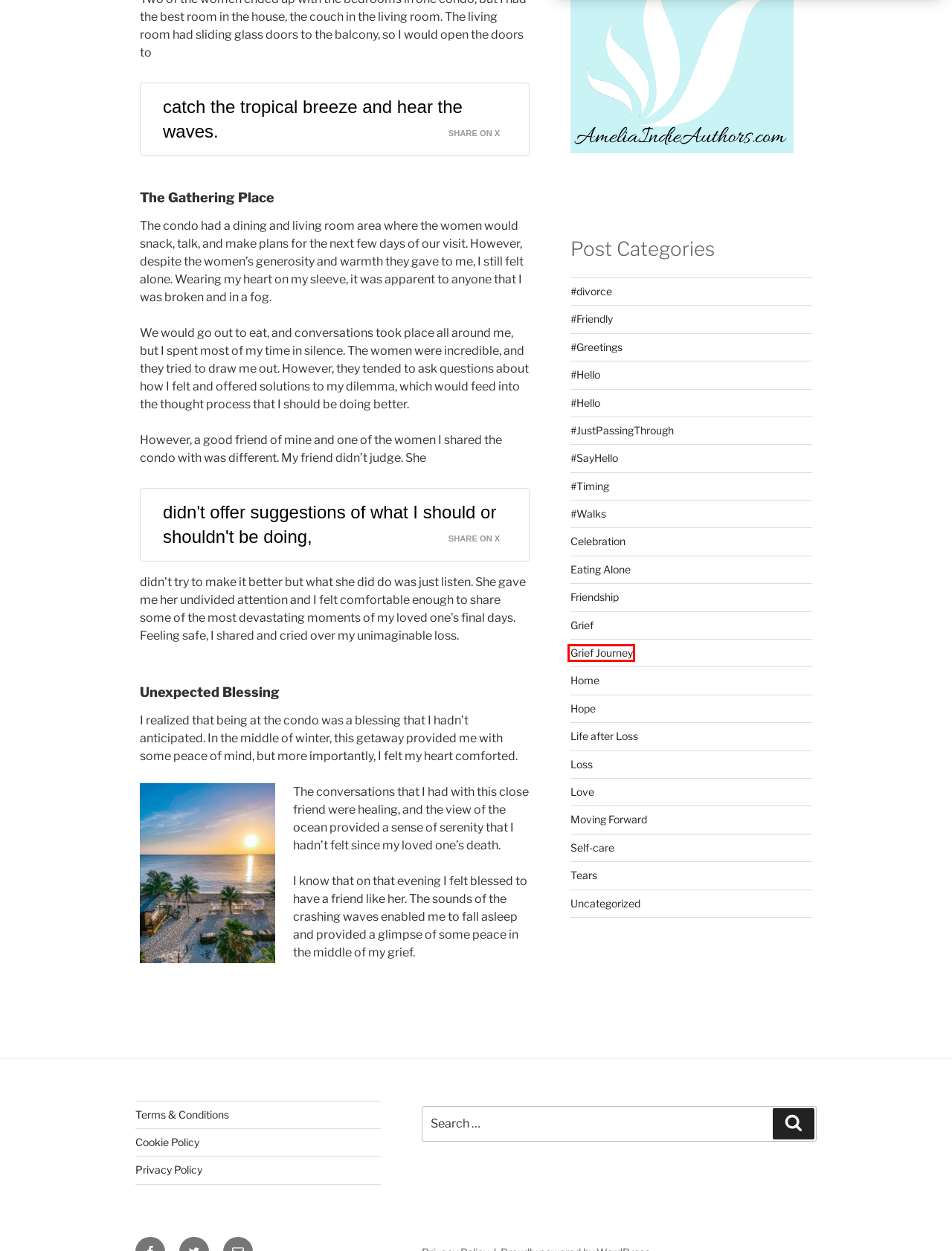After examining the screenshot of a webpage with a red bounding box, choose the most accurate webpage description that corresponds to the new page after clicking the element inside the red box. Here are the candidates:
A. Grief Archives - Rosina Leigh Eller
B. Grief Journey Archives - Rosina Leigh Eller
C. #Timing Archives - Rosina Leigh Eller
D. Hope Archives - Rosina Leigh Eller
E. Self-care Archives - Rosina Leigh Eller
F. #Friendly Archives - Rosina Leigh Eller
G. #JustPassingThrough Archives - Rosina Leigh Eller
H. Loss Archives - Rosina Leigh Eller

B